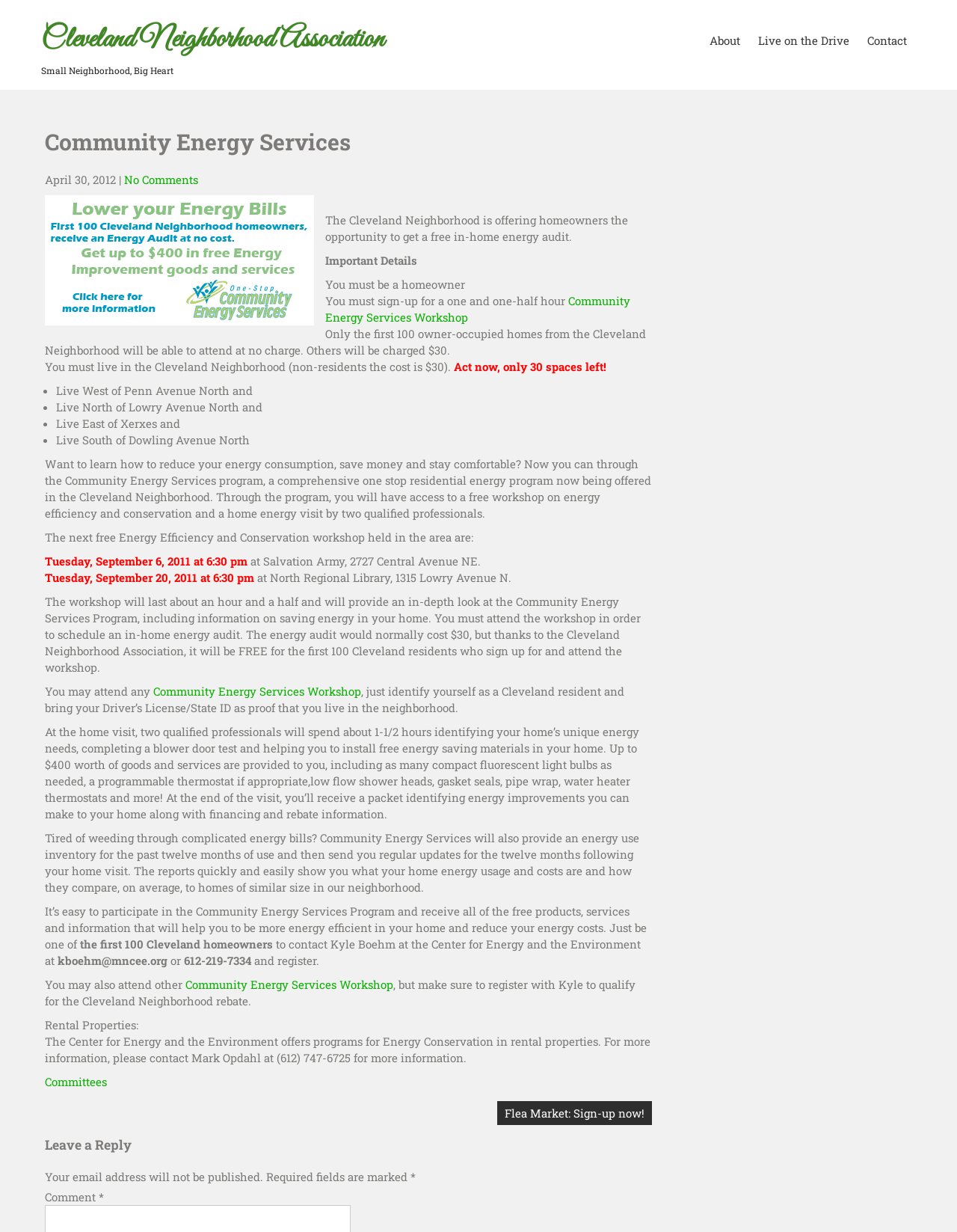Bounding box coordinates are specified in the format (top-left x, top-left y, bottom-right x, bottom-right y). All values are floating point numbers bounded between 0 and 1. Please provide the bounding box coordinate of the region this sentence describes: Cleveland Neighborhood Association

[0.043, 0.017, 0.402, 0.047]